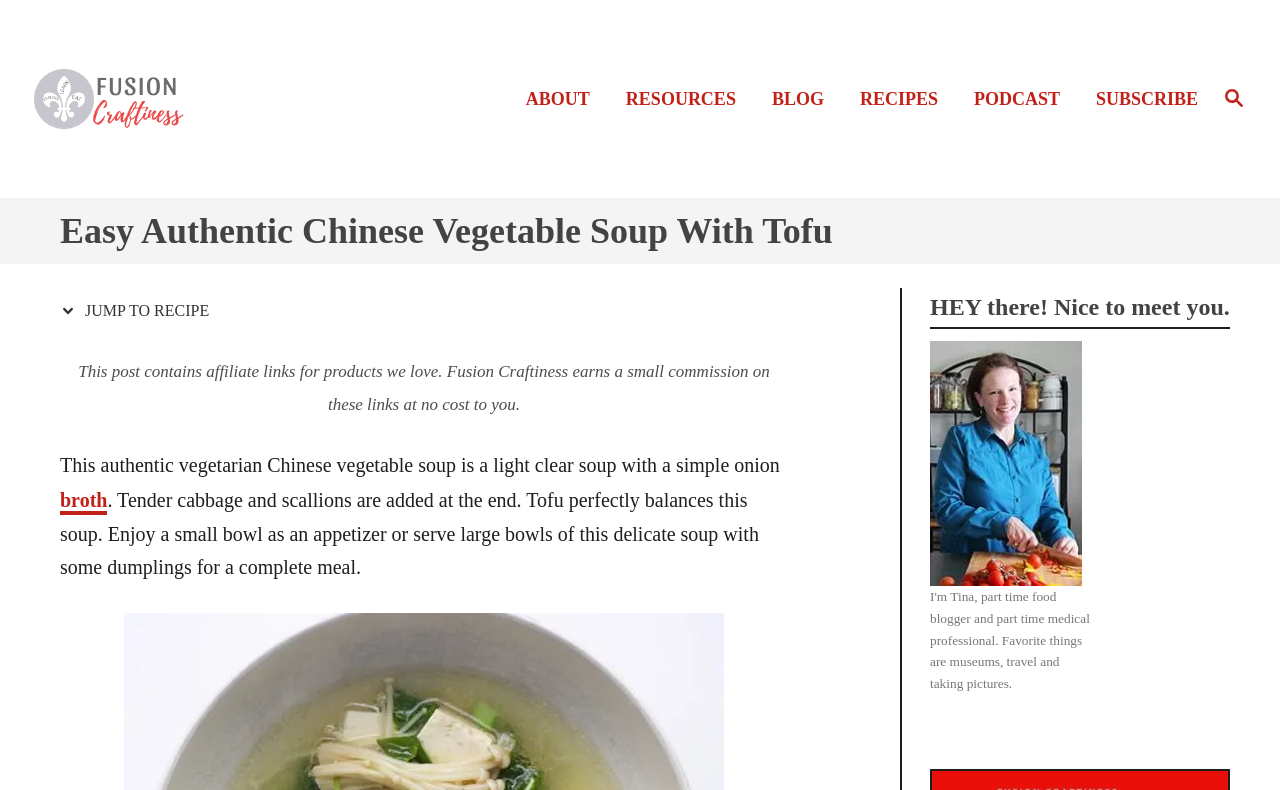Provide an in-depth description of the elements and layout of the webpage.

This webpage is about a recipe for Easy Authentic Chinese Vegetable Soup With Tofu. At the top right corner, there is a search button with a magnifying glass icon. Below it, there is a header section with a logo image and a link to the website's homepage, "fusion craftiness". 

The main content area is divided into two sections. On the left side, there is a navigation menu with links to different sections of the website, including "ABOUT", "RESOURCES", "BLOG", "RECIPES", "PODCAST", and "SUBSCRIBE". 

On the right side, there is a header with the title of the recipe, "Easy Authentic Chinese Vegetable Soup With Tofu". Below the title, there is a link to "JUMP TO RECIPE" with a small image. Then, there is a paragraph of text describing the recipe, mentioning that it contains affiliate links. 

The recipe description continues below, explaining that the soup is a light clear soup with a simple onion broth, and that tender cabbage and scallions are added at the end. The text also mentions that tofu perfectly balances the soup. 

Further down, there is a section with a heading "HEY there! Nice to meet you." and a link to the author's name, "Tina", accompanied by an image.